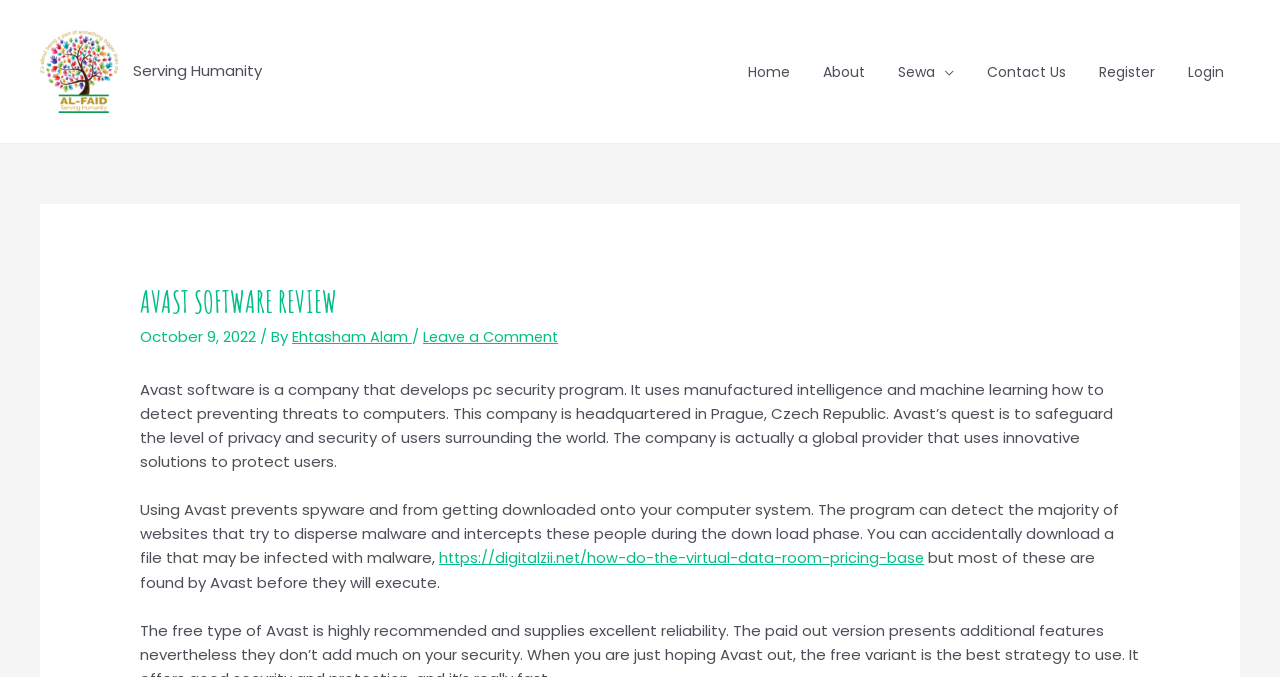What does Avast prevent from getting downloaded onto your computer system?
Based on the screenshot, give a detailed explanation to answer the question.

According to the webpage, Avast prevents spyware and malware from getting downloaded onto your computer system, as stated in the second paragraph as 'Using Avast prevents spyware and from getting downloaded onto your computer system.'